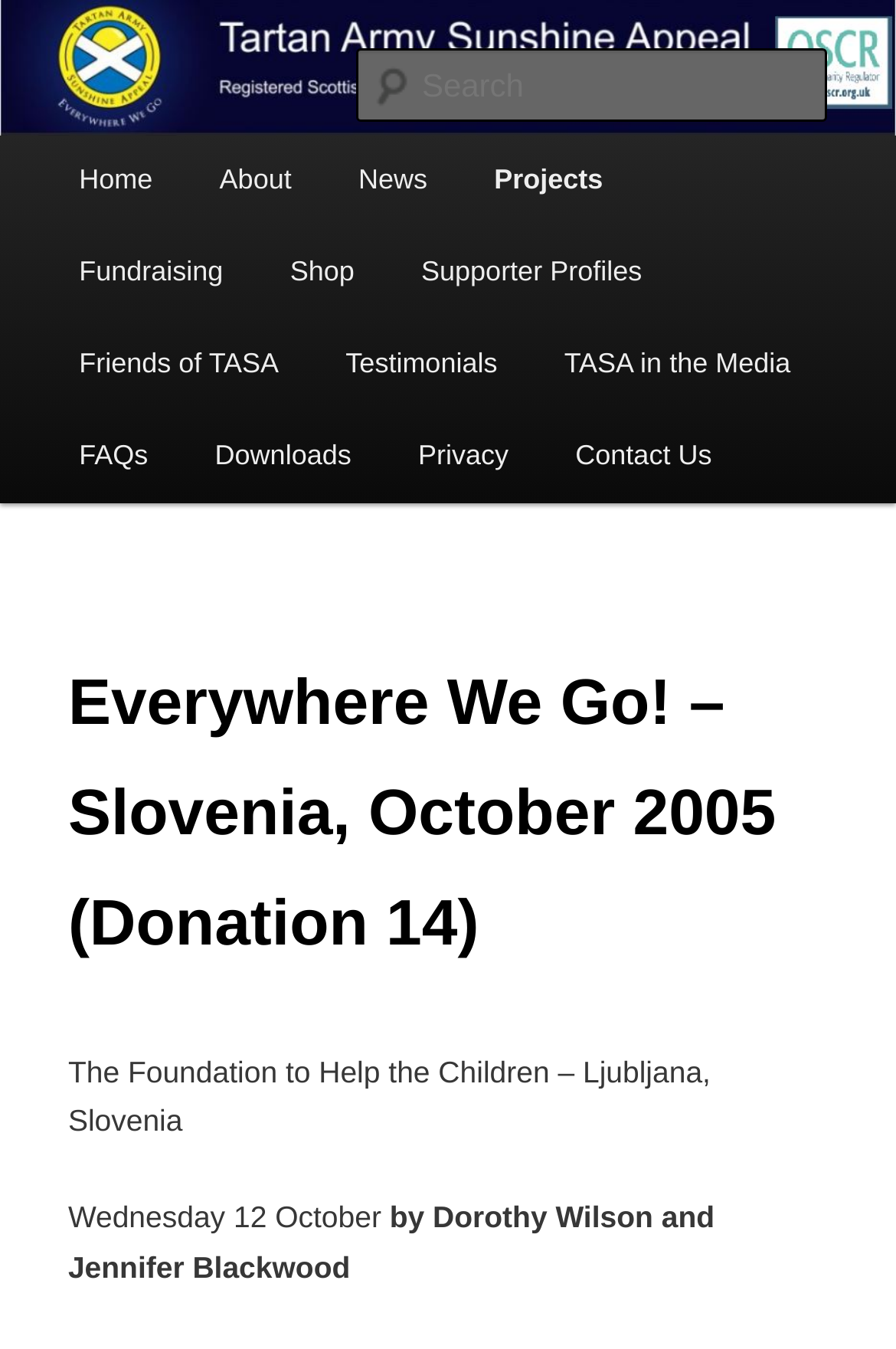Can you find the bounding box coordinates for the UI element given this description: "Friends of TASA"? Provide the coordinates as four float numbers between 0 and 1: [left, top, right, bottom].

[0.051, 0.237, 0.348, 0.305]